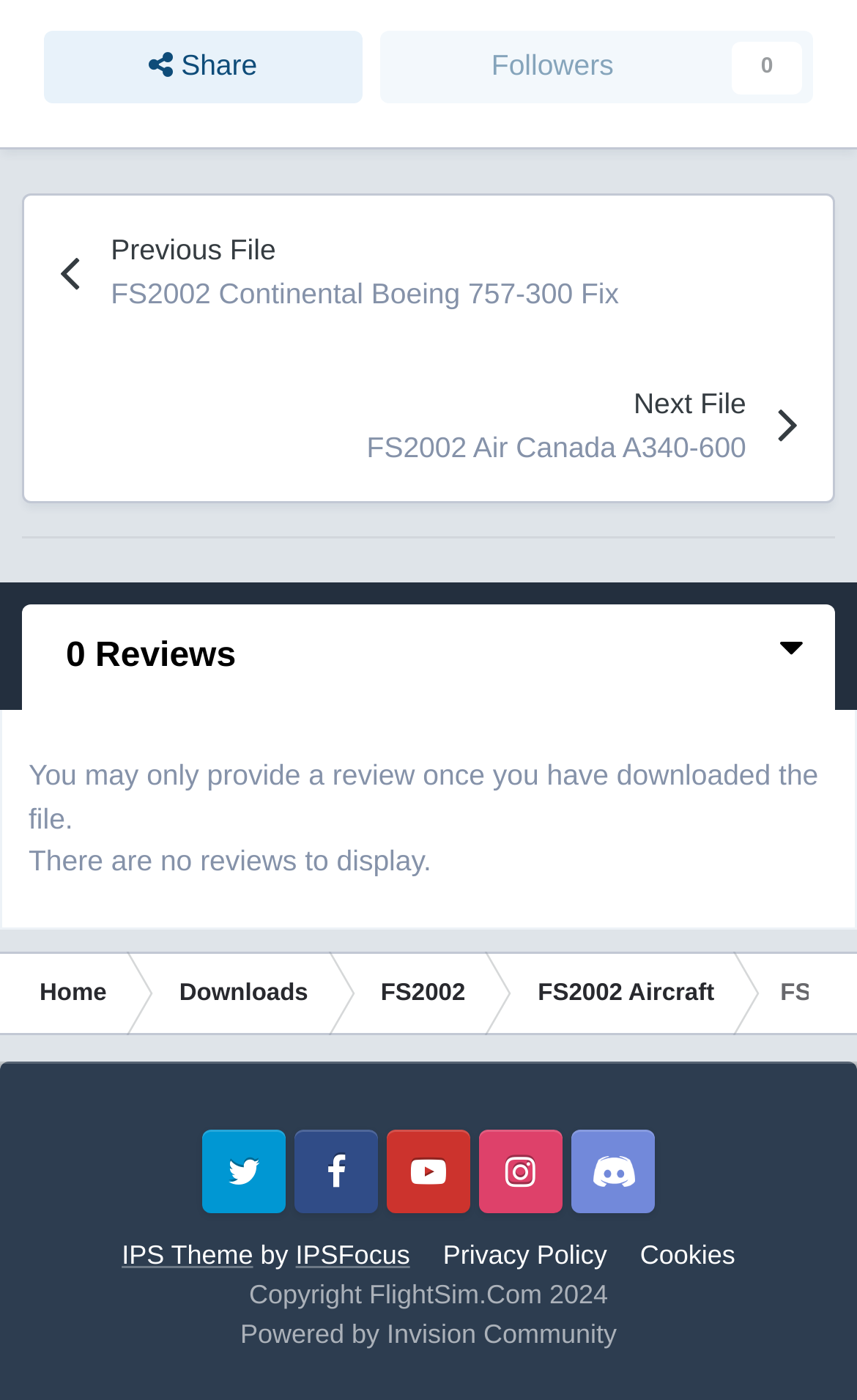Find the bounding box coordinates of the area that needs to be clicked in order to achieve the following instruction: "View reviews". The coordinates should be specified as four float numbers between 0 and 1, i.e., [left, top, right, bottom].

[0.026, 0.432, 0.974, 0.508]